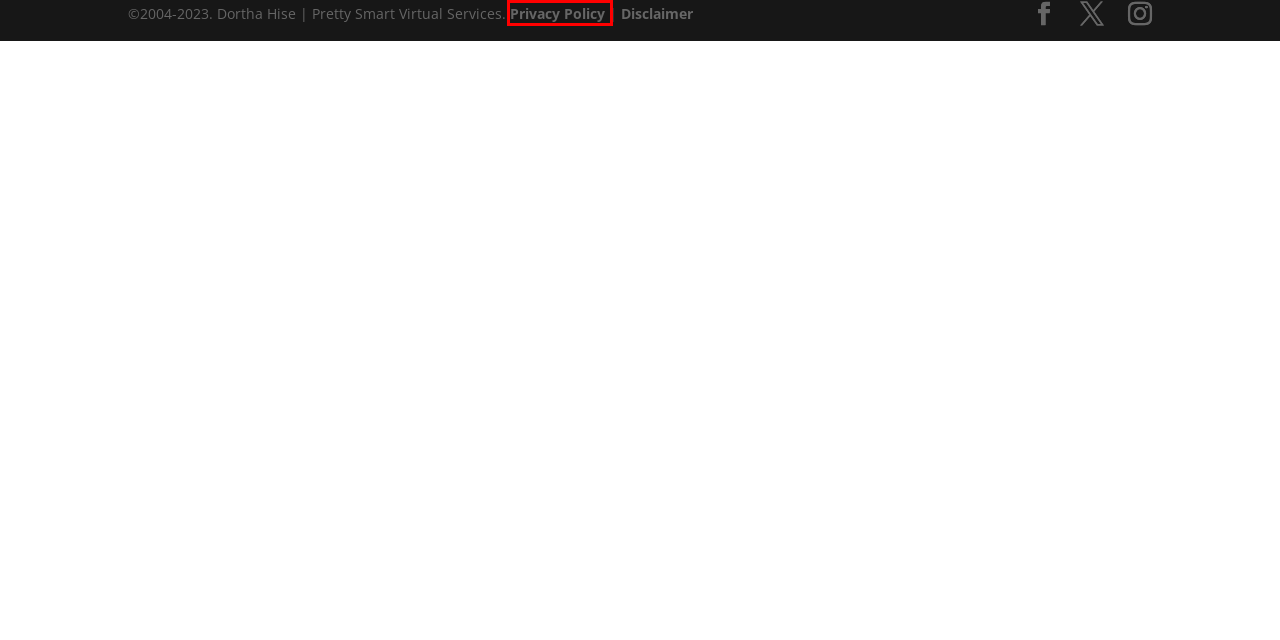A screenshot of a webpage is given, marked with a red bounding box around a UI element. Please select the most appropriate webpage description that fits the new page after clicking the highlighted element. Here are the candidates:
A. Hope - Pretty Smart Virtual Services
B. New Home - Pretty Smart Virtual Services
C. Testimonials - Pretty Smart Virtual Services
D. Services - Pretty Smart Virtual Services
E. Contact Us - Pretty Smart Virtual Services
F. Privacy Policy - Pretty Smart Virtual Services
G. Card Decks - Pretty Smart Virtual Services
H. About Us

F